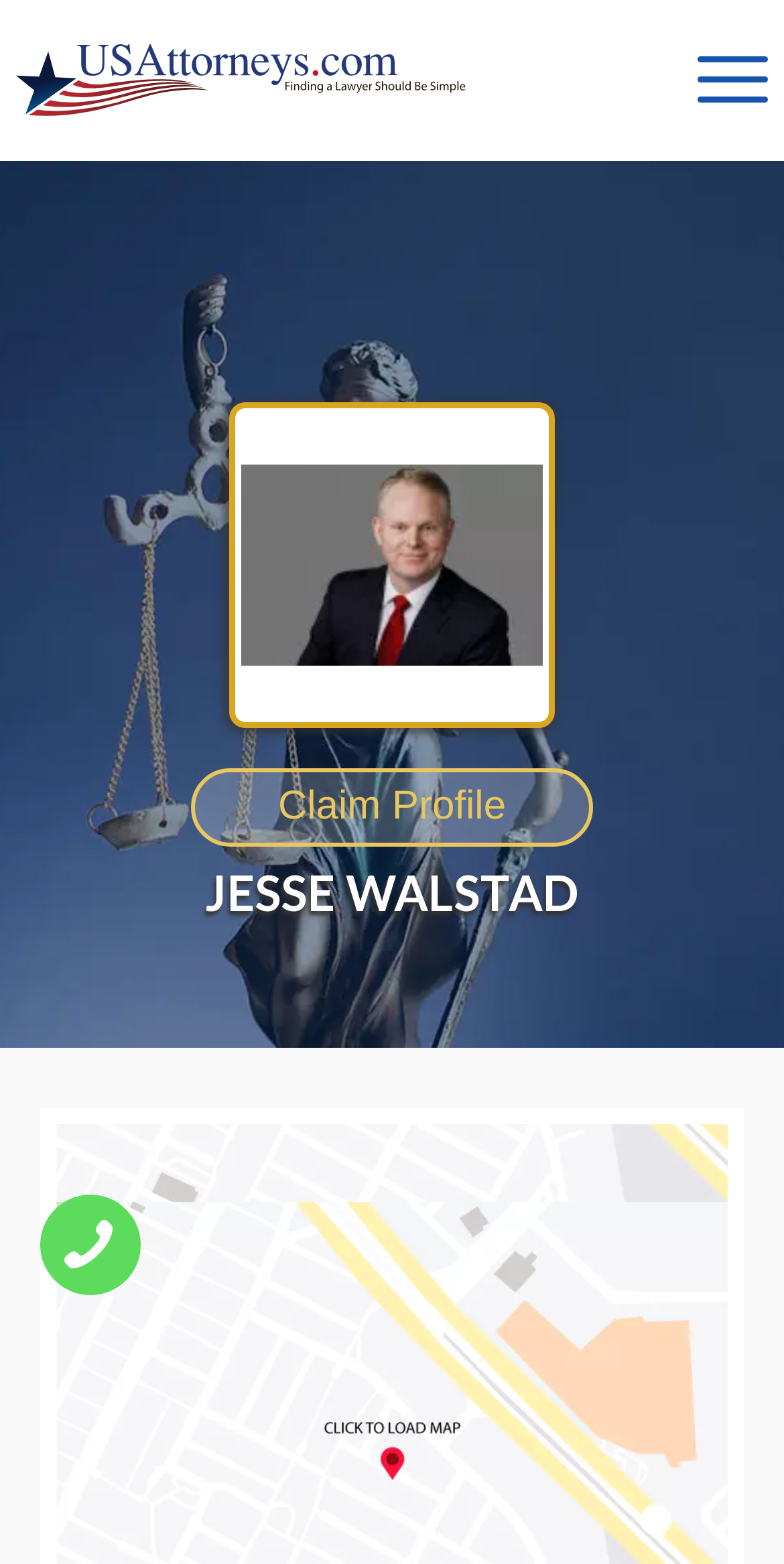Can users navigate to other pages from this webpage?
Please utilize the information in the image to give a detailed response to the question.

The presence of a 'Menu' element at the top-right corner of the webpage, along with a 'USAttorneys.com' link, suggests that users can navigate to other pages or sections of the website from this webpage.